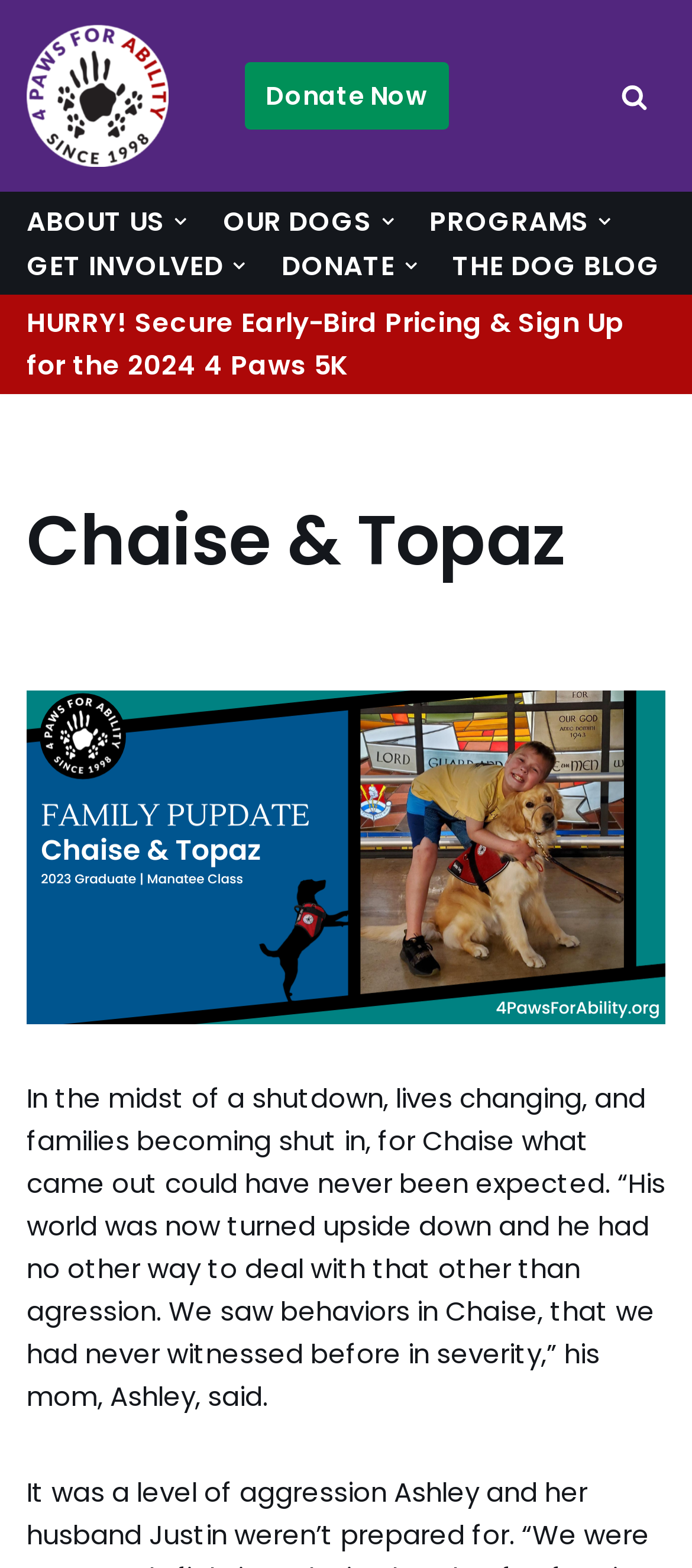Locate the bounding box coordinates of the clickable area needed to fulfill the instruction: "Search the website".

[0.897, 0.053, 0.936, 0.07]